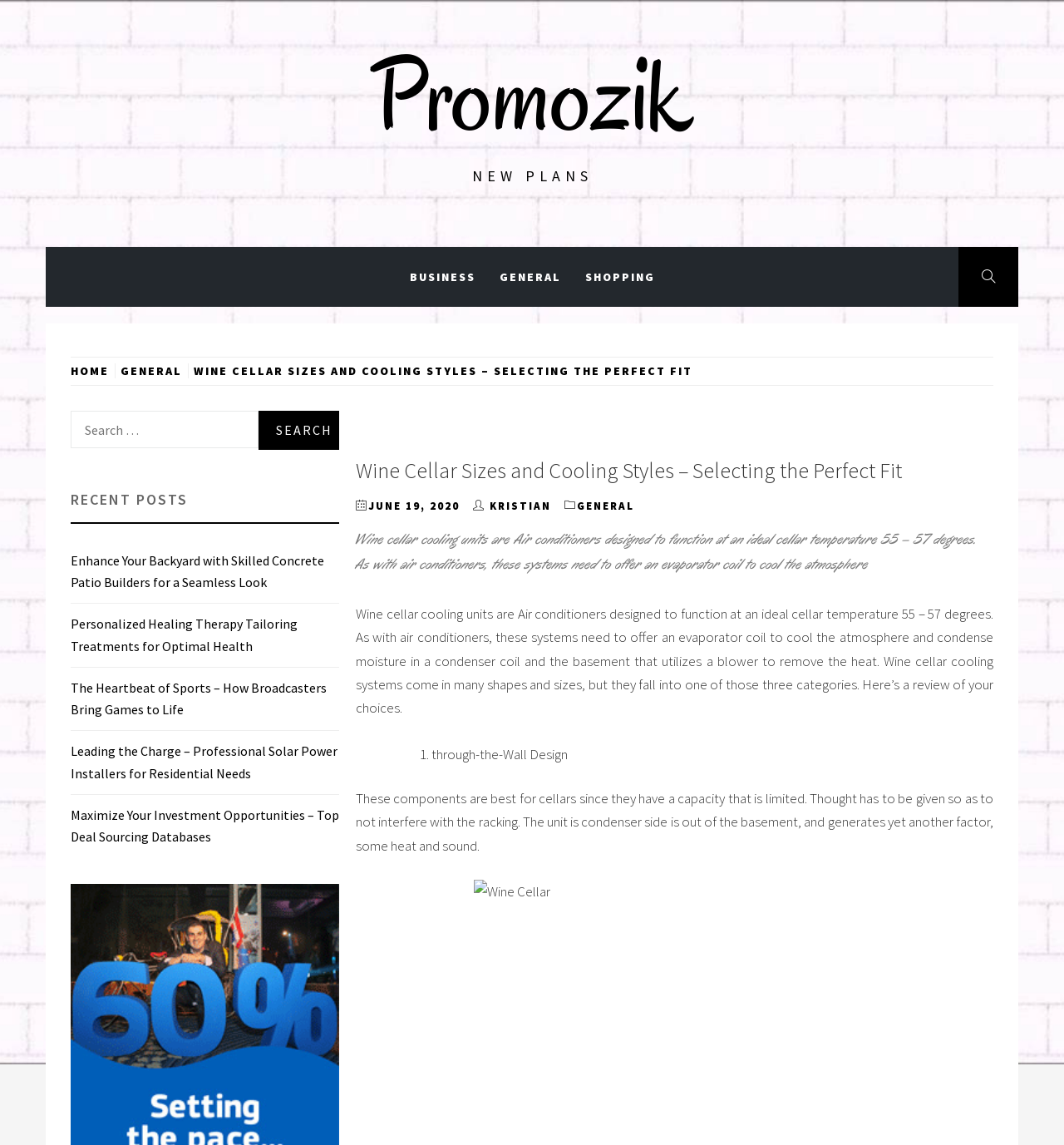What are the three categories of wine cellar cooling systems?
Based on the screenshot, provide your answer in one word or phrase.

Not specified